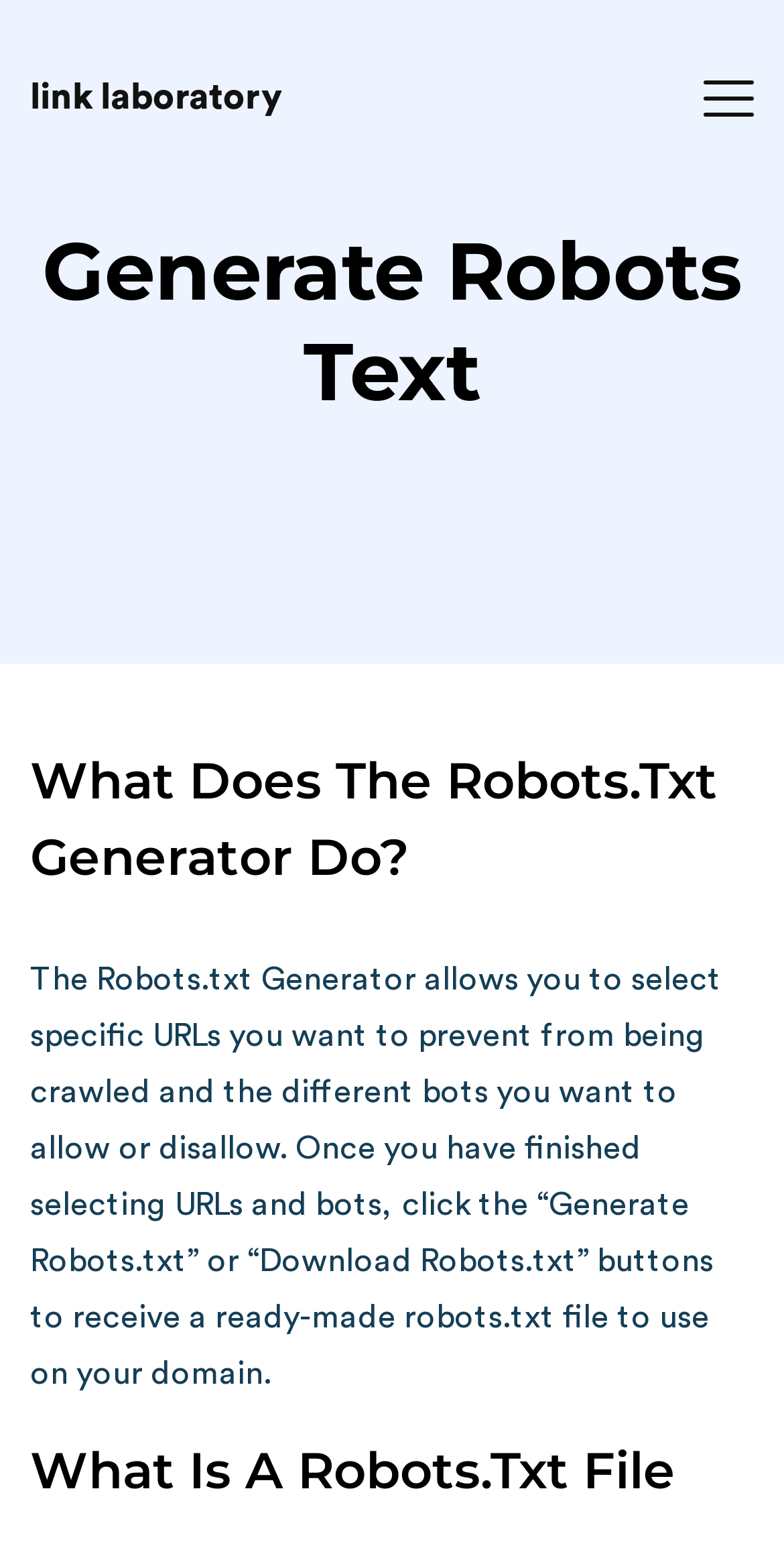Identify and provide the main heading of the webpage.

Generate Robots Text